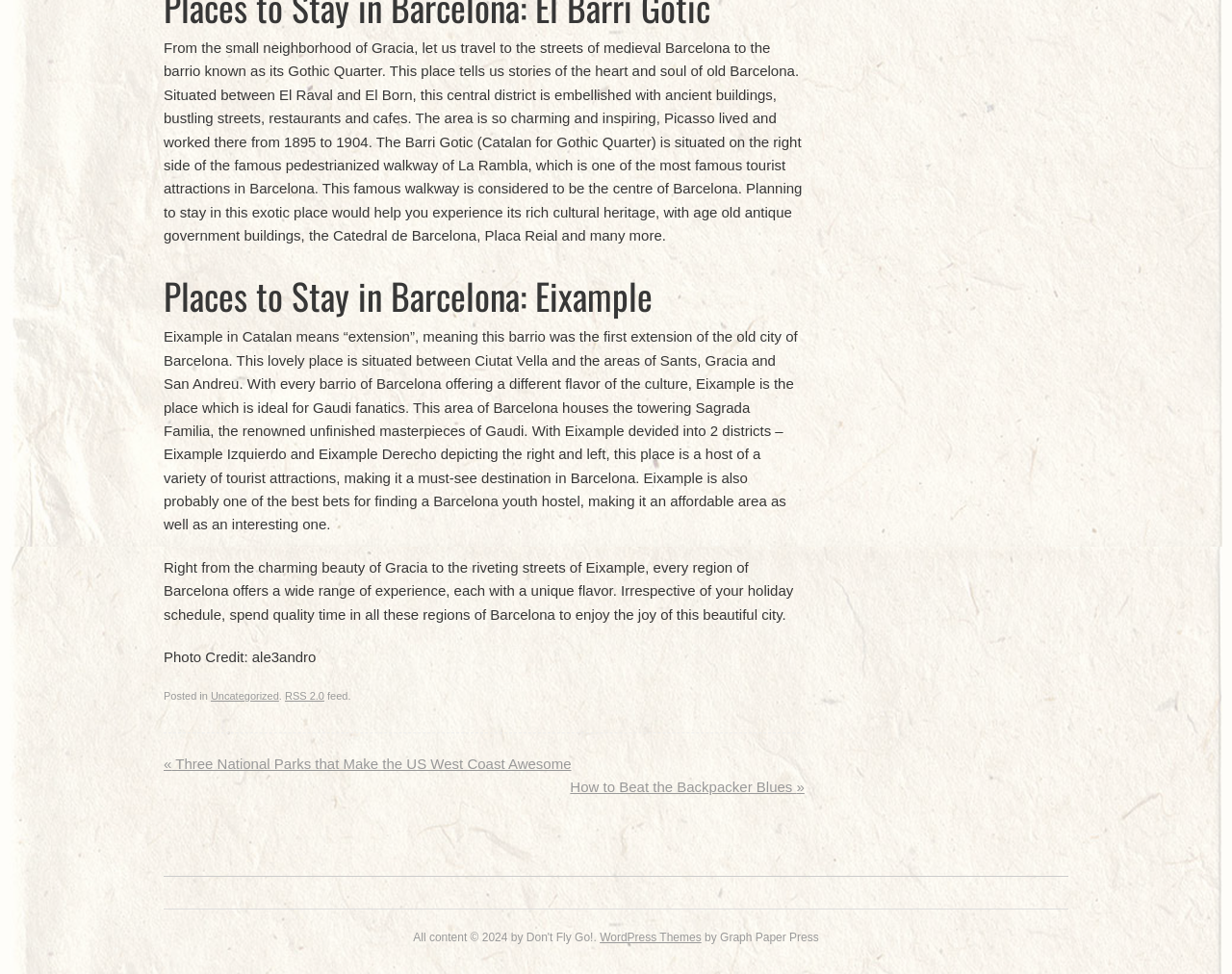Provide the bounding box for the UI element matching this description: "WordPress Themes".

[0.487, 0.956, 0.569, 0.97]